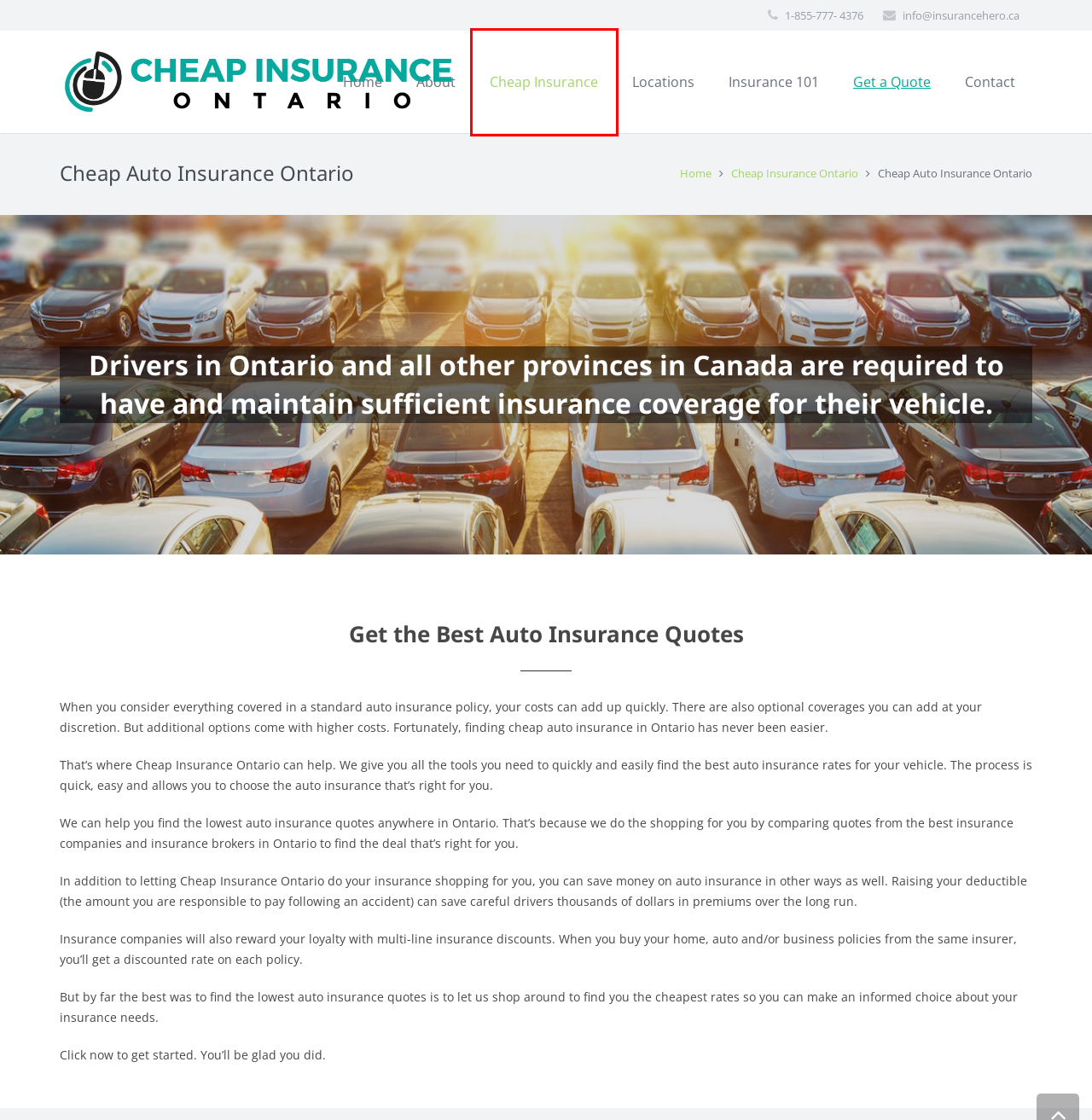View the screenshot of the webpage containing a red bounding box around a UI element. Select the most fitting webpage description for the new page shown after the element in the red bounding box is clicked. Here are the candidates:
A. Cheap Insurance Ontario | Cheap Insurance Ontario
B. About | Cheap Insurance Ontario
C. Get a Quote | Cheap Insurance Ontario
D. Cheap Insurance Mississauga | Cheap Insurance Ontario
E. Contact | Cheap Insurance Ontario
F. Cheap Insurance Ottawa | Cheap Insurance Ontario
G. Cheap Travel Insurance Ontario | Cheap Insurance Ontario
H. We Offer the Best Insurance Quotes Across Ontario | Cheap Insurance Ontario

A